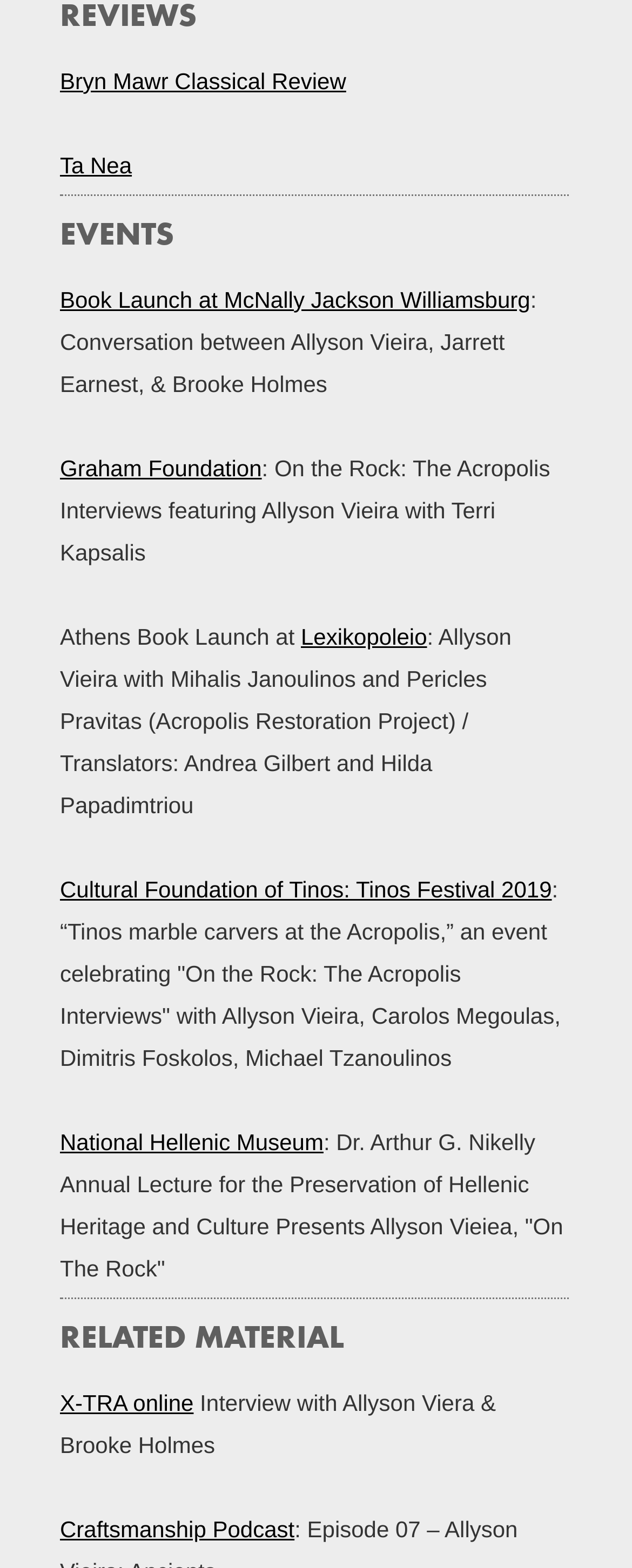Pinpoint the bounding box coordinates of the element that must be clicked to accomplish the following instruction: "Click on Bryn Mawr Classical Review". The coordinates should be in the format of four float numbers between 0 and 1, i.e., [left, top, right, bottom].

[0.095, 0.043, 0.548, 0.06]